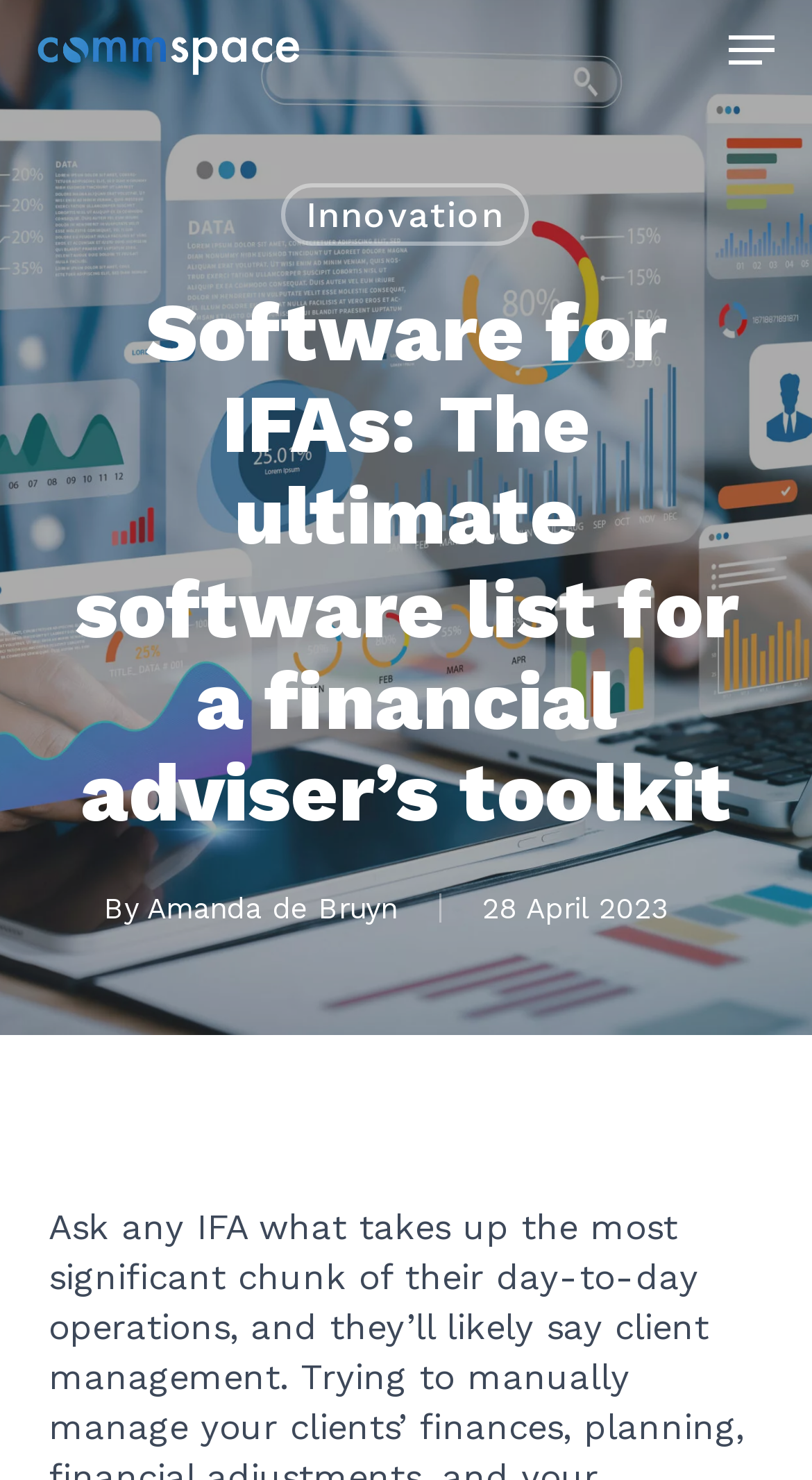Provide a single word or phrase answer to the question: 
Is there a navigation menu on this webpage?

Yes